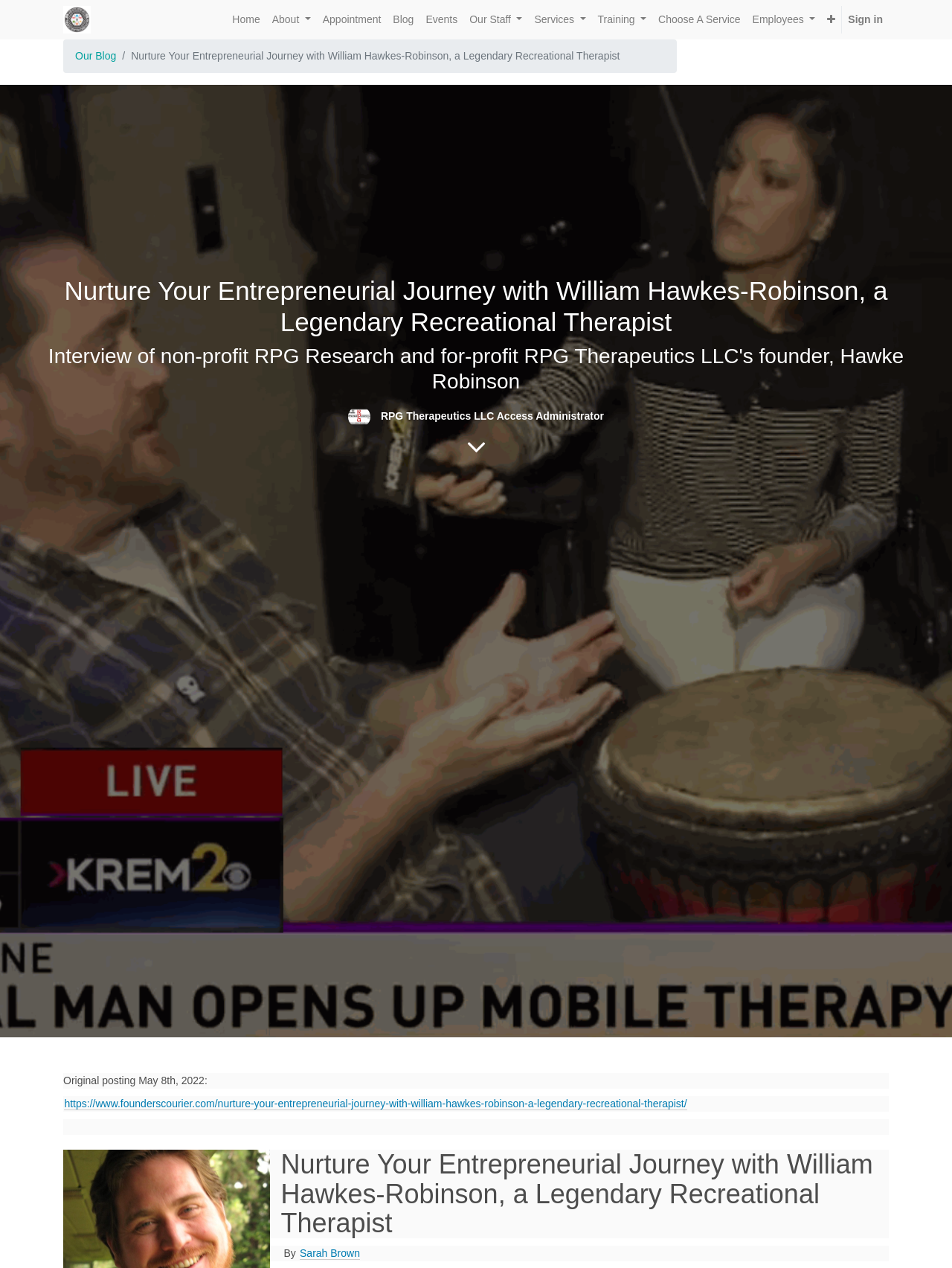Locate the bounding box coordinates of the region to be clicked to comply with the following instruction: "Read the blog". The coordinates must be four float numbers between 0 and 1, in the form [left, top, right, bottom].

[0.407, 0.005, 0.441, 0.026]